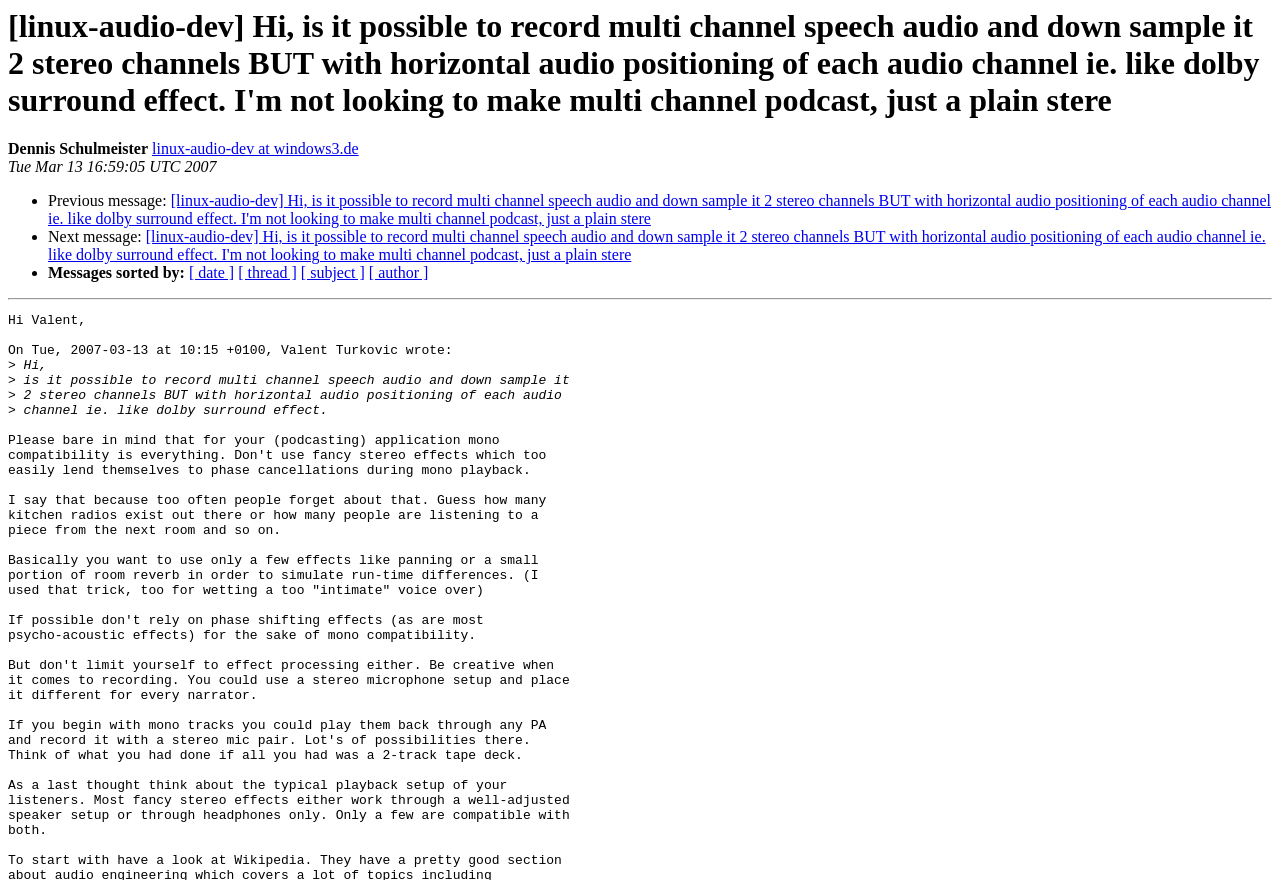Provide a brief response to the question using a single word or phrase: 
What is the topic of discussion in this message?

Recording multi channel speech audio